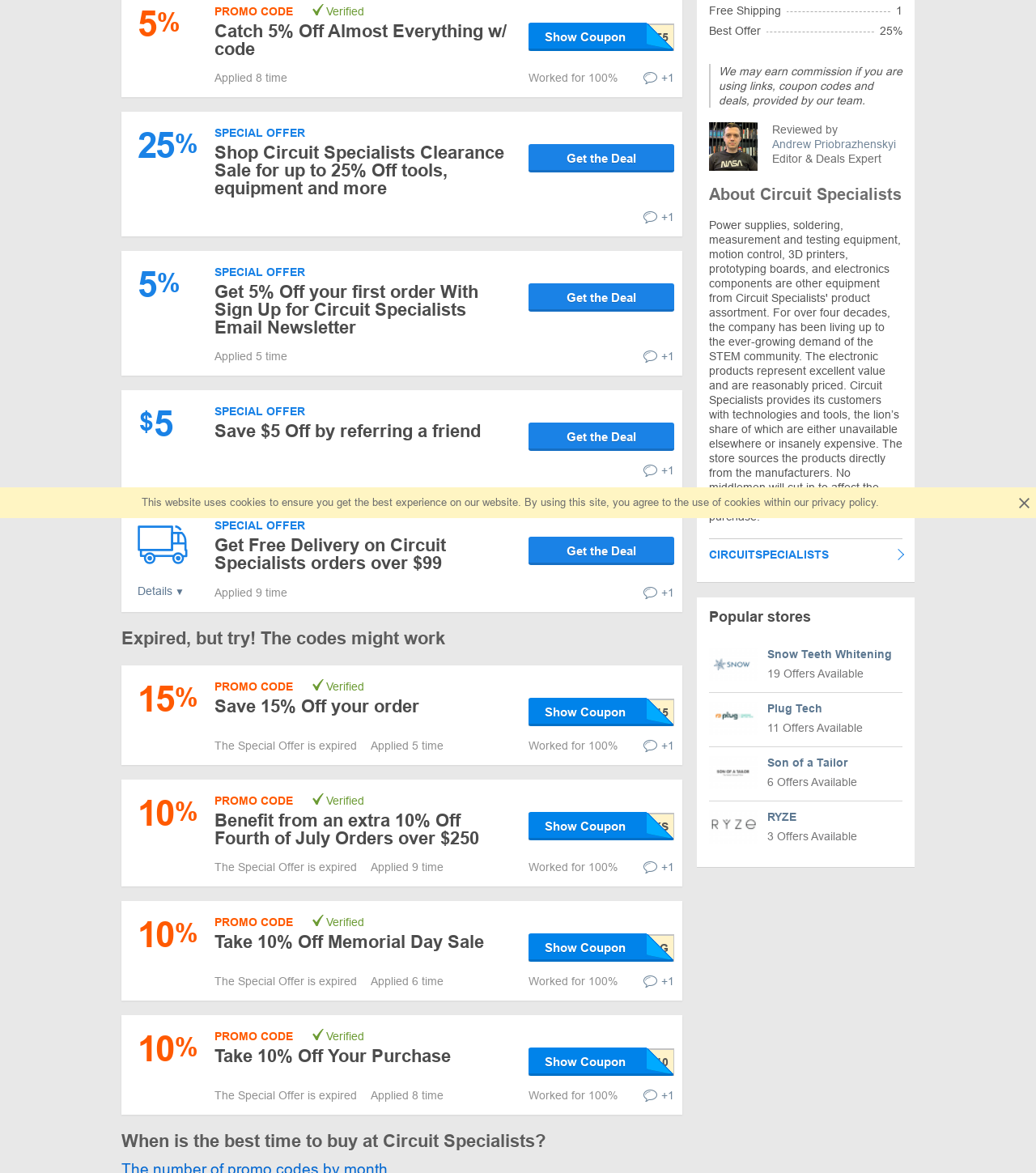From the given element description: "RYZE 3 Offers Available", find the bounding box for the UI element. Provide the coordinates as four float numbers between 0 and 1, in the order [left, top, right, bottom].

[0.684, 0.683, 0.871, 0.729]